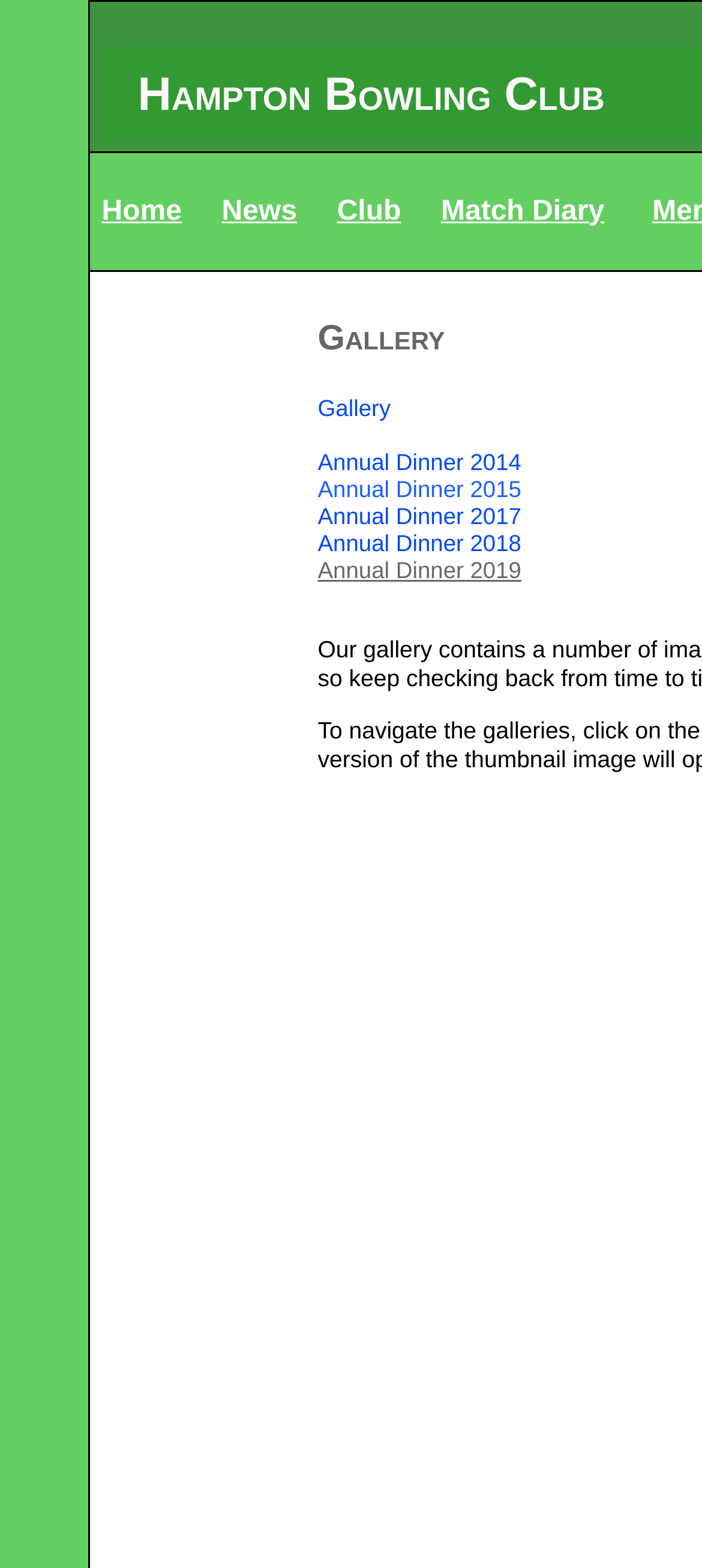Please determine the bounding box coordinates for the element with the description: "Match Diary".

[0.628, 0.125, 0.861, 0.144]